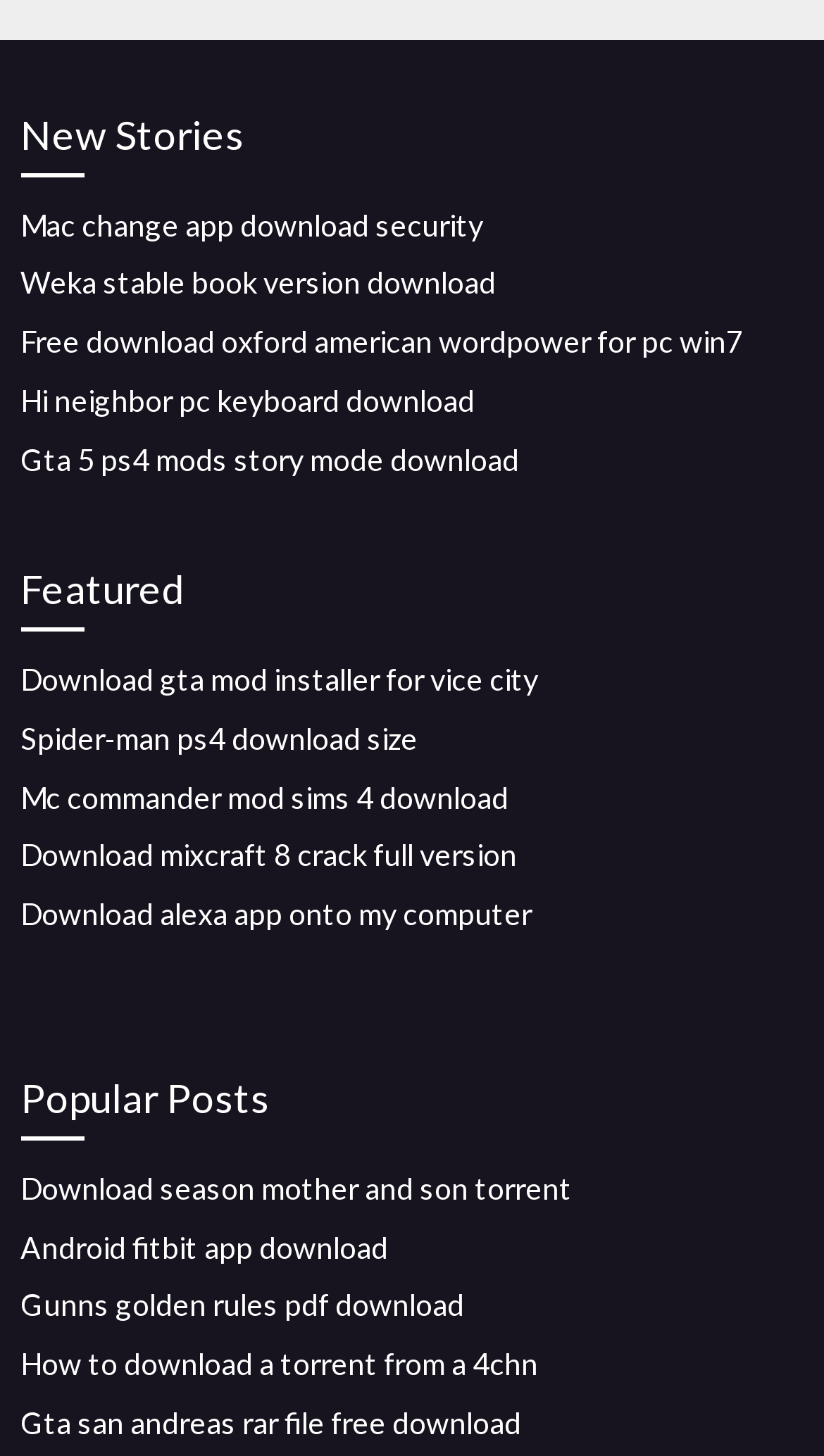Please identify the bounding box coordinates of the element's region that should be clicked to execute the following instruction: "Download 'Gta 5 ps4 mods story mode'". The bounding box coordinates must be four float numbers between 0 and 1, i.e., [left, top, right, bottom].

[0.025, 0.302, 0.63, 0.327]